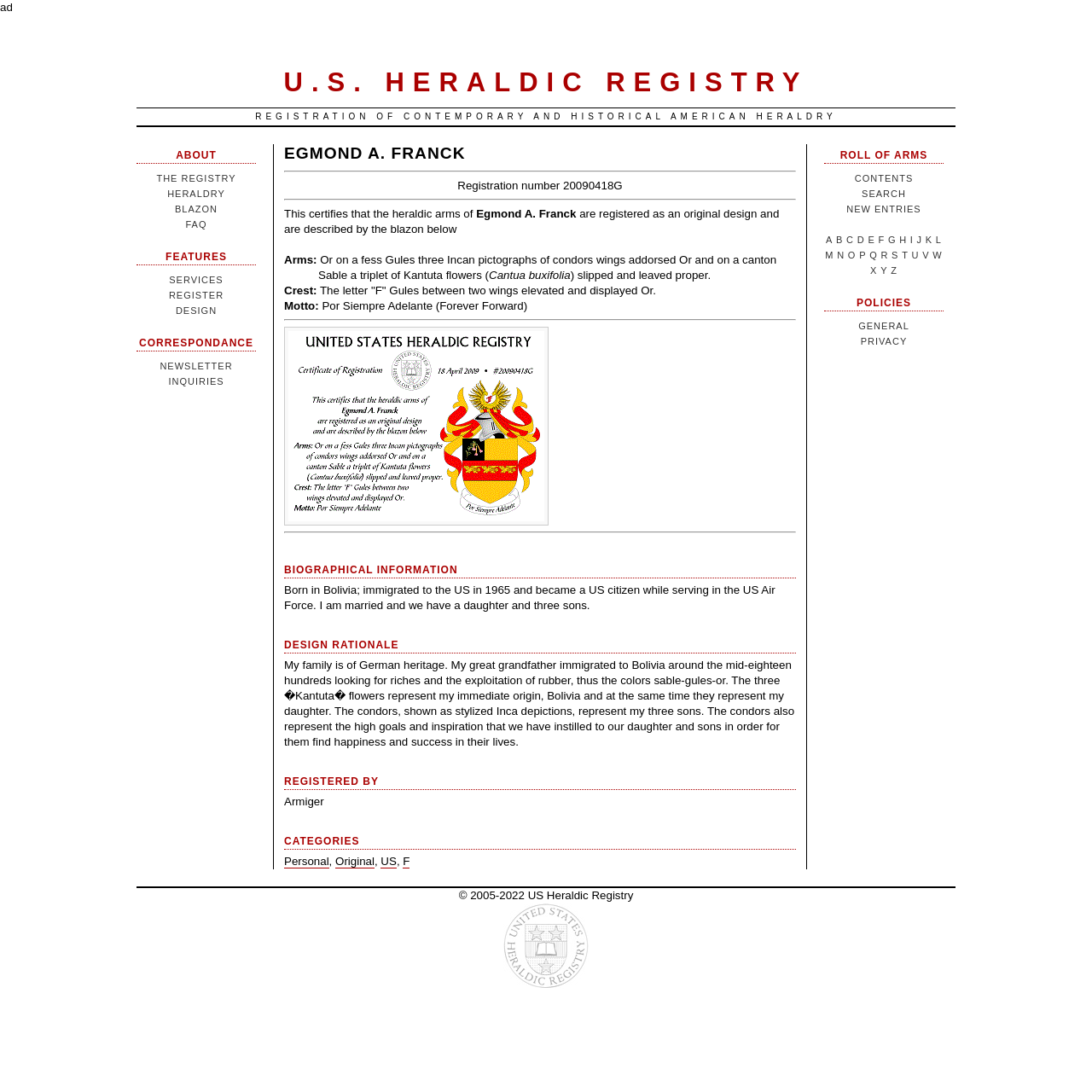Please determine the bounding box coordinates of the clickable area required to carry out the following instruction: "Click the 'REGISTER' link". The coordinates must be four float numbers between 0 and 1, represented as [left, top, right, bottom].

[0.155, 0.266, 0.205, 0.276]